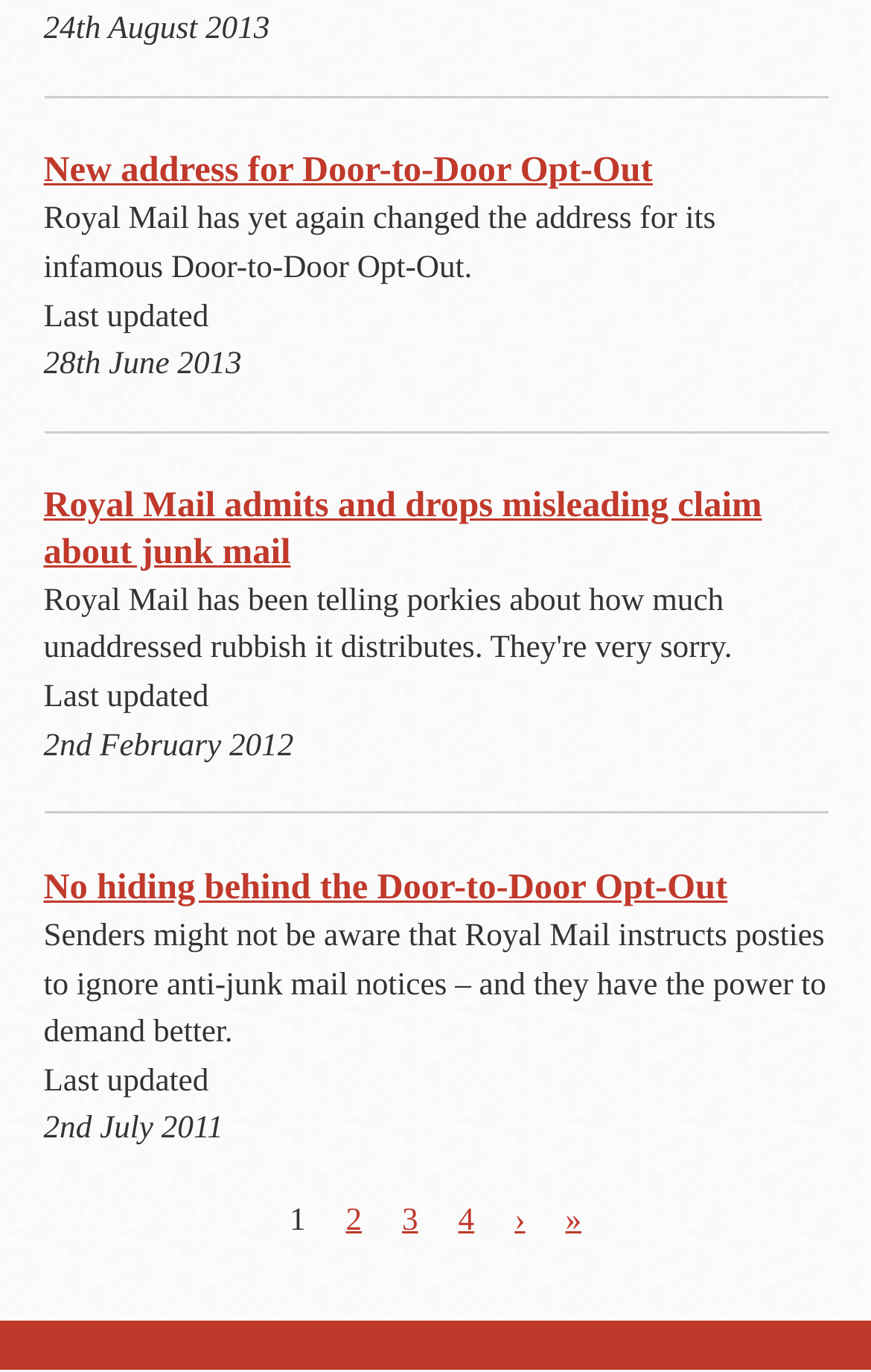Please reply to the following question using a single word or phrase: 
What is the date of the first article?

24th August 2013